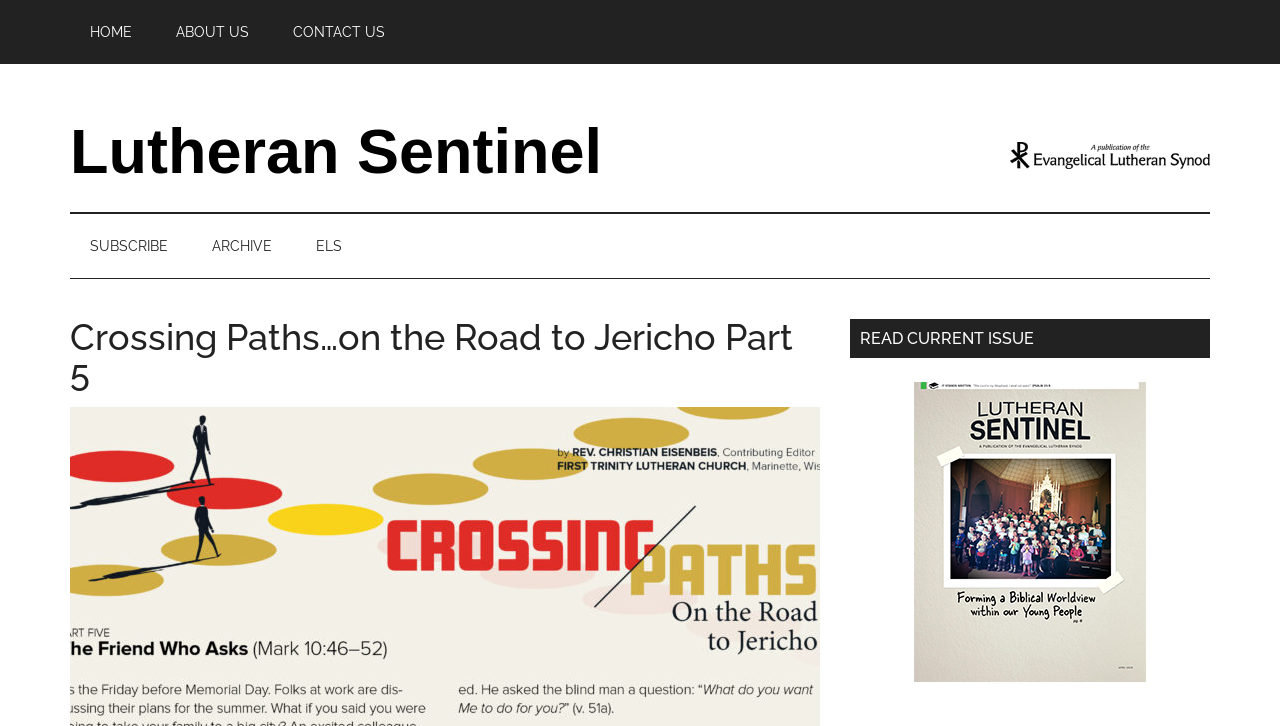Reply to the question with a single word or phrase:
What is the first link in the main navigation menu?

HOME